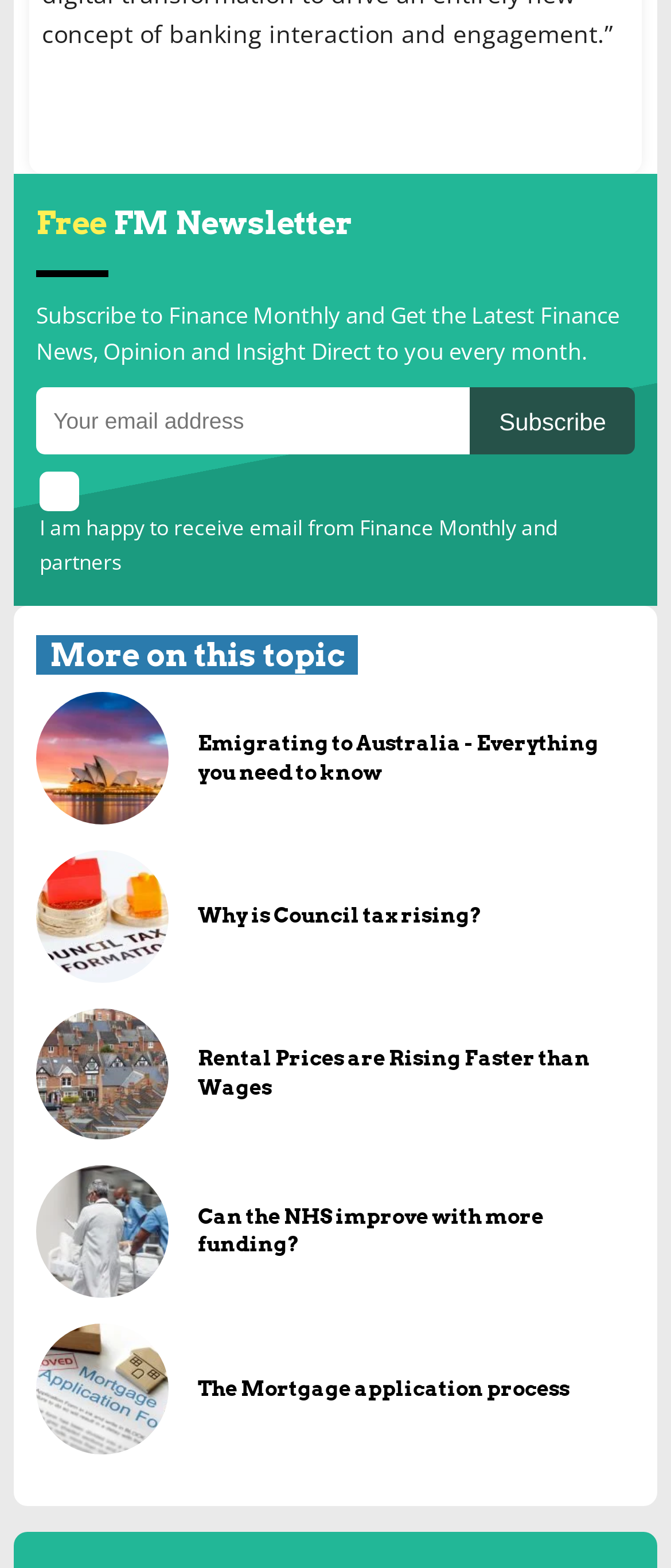Identify the bounding box coordinates for the element you need to click to achieve the following task: "Learn about Why is Council tax rising?". The coordinates must be four float values ranging from 0 to 1, formatted as [left, top, right, bottom].

[0.054, 0.542, 0.25, 0.626]